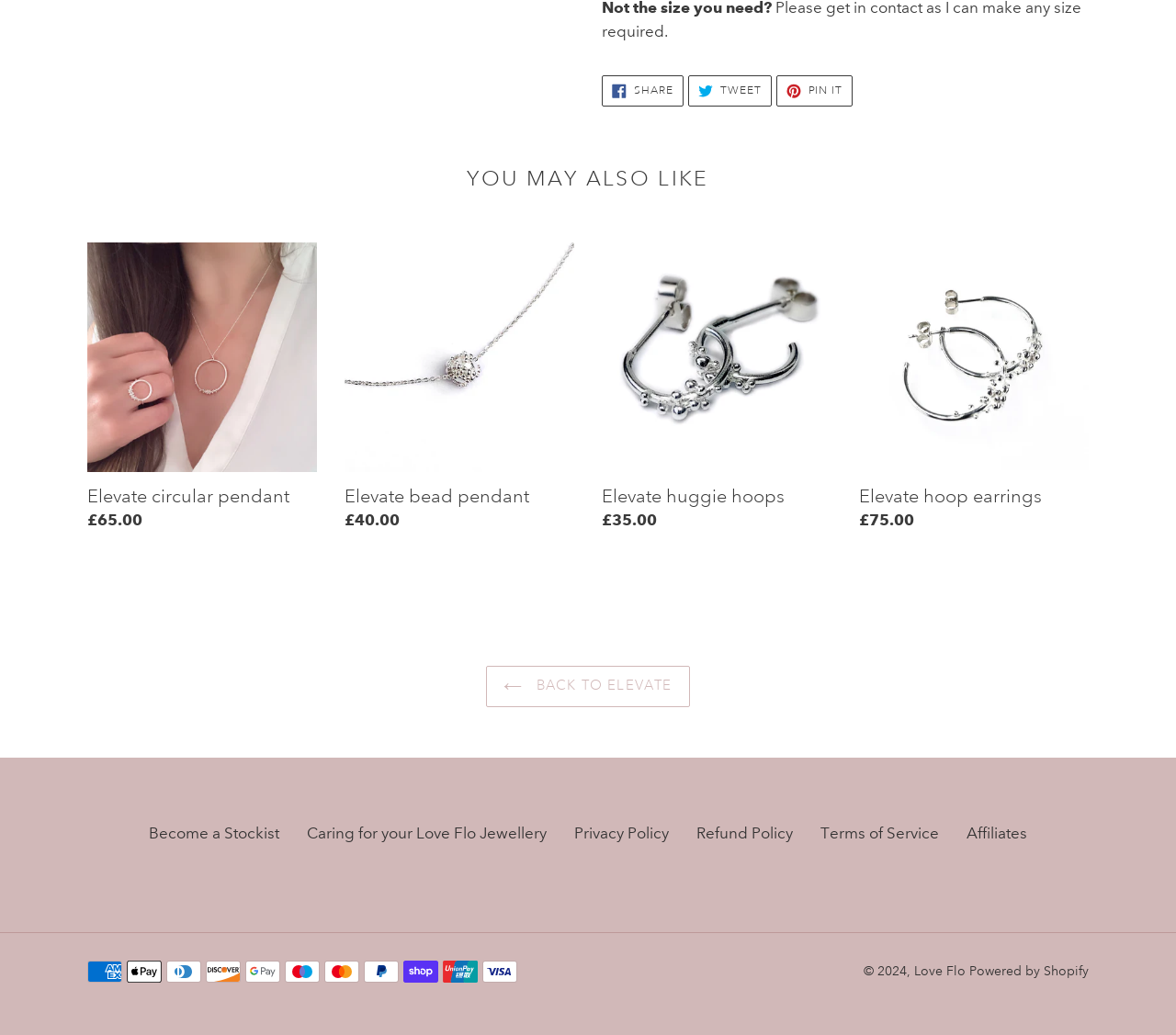Please find the bounding box coordinates of the element's region to be clicked to carry out this instruction: "Check payment methods".

[0.073, 0.927, 0.127, 0.968]